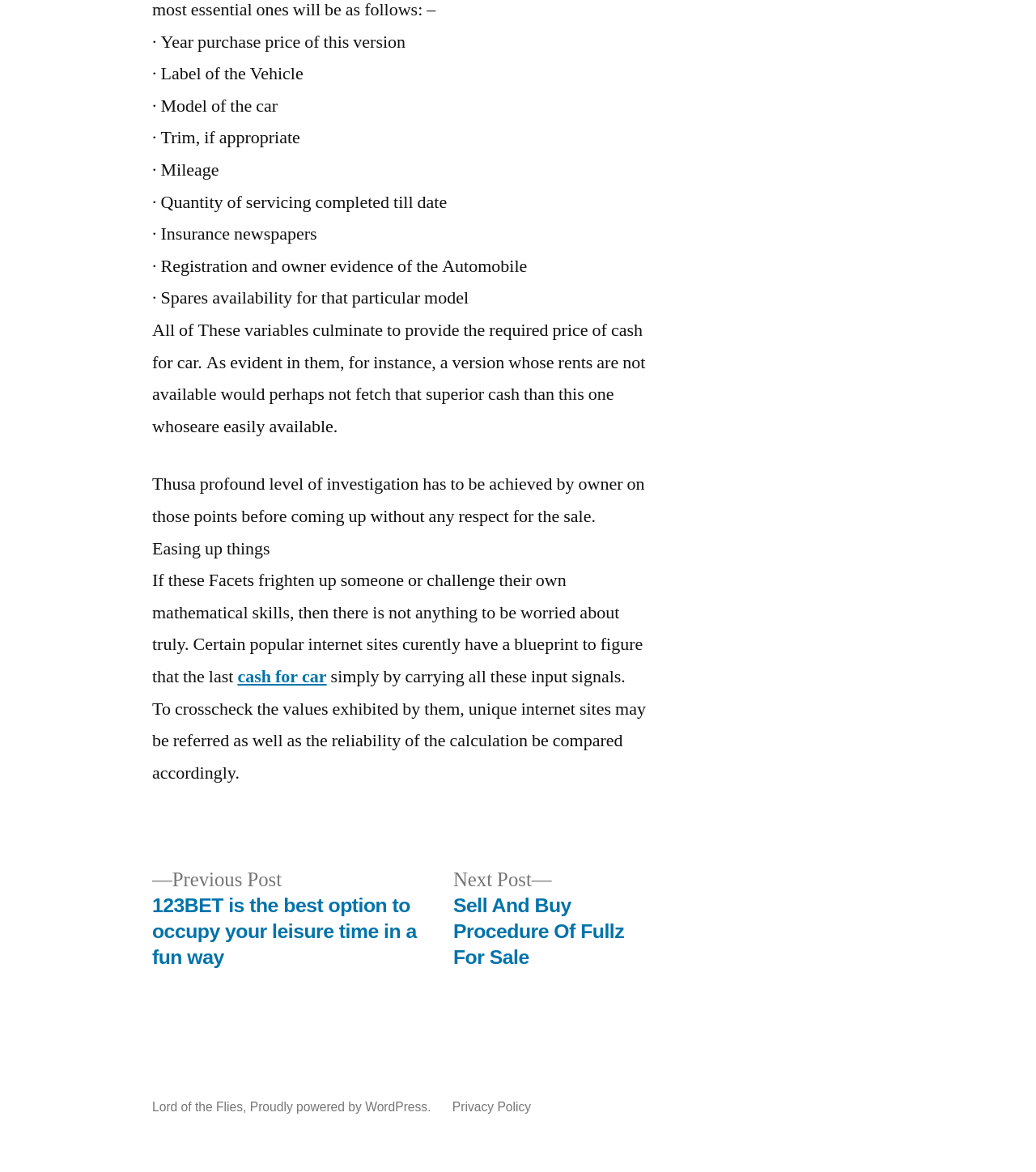What is the first factor mentioned to determine the cash for car?
Please provide a single word or phrase in response based on the screenshot.

Year purchase price